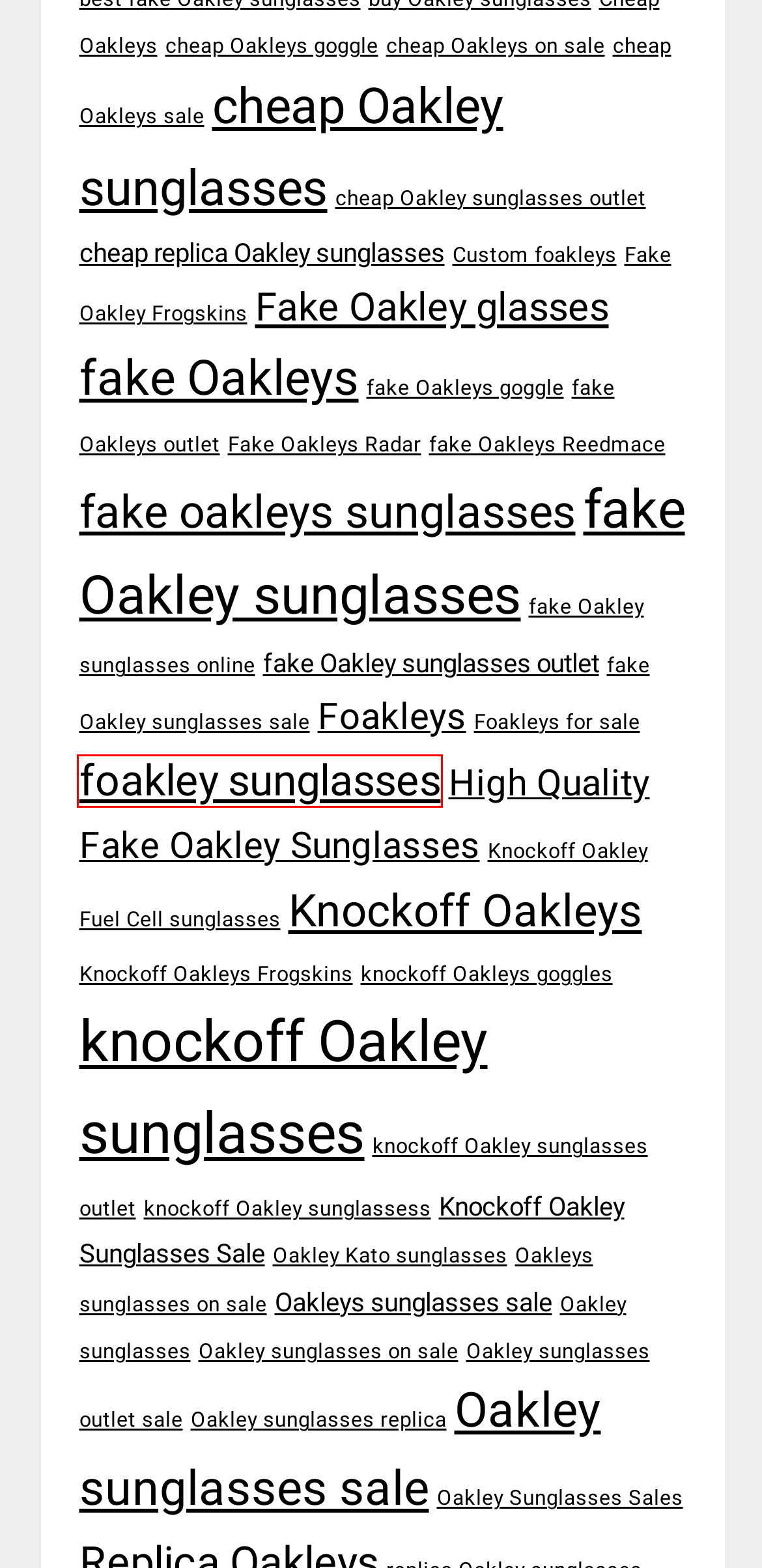Examine the screenshot of a webpage with a red rectangle bounding box. Select the most accurate webpage description that matches the new webpage after clicking the element within the bounding box. Here are the candidates:
A. Fake Oakley Frogskins Archives - Foakleys - Knockoff Oakley Sunglasses Sale okssbuy.com
B. foakley sunglasses Archives - Foakleys - Knockoff Oakley Sunglasses Sale okssbuy.com
C. knockoff Oakley sunglasses outlet Archives - Foakleys - Knockoff Oakley Sunglasses Sale okssbuy.com
D. fake Oakley sunglasses outlet Archives - Foakleys - Knockoff Oakley Sunglasses Sale okssbuy.com
E. fake Oakleys goggle Archives - Foakleys - Knockoff Oakley Sunglasses Sale okssbuy.com
F. Foakleys for sale Archives - Foakleys - Knockoff Oakley Sunglasses Sale okssbuy.com
G. Oakley Kato sunglasses Archives - Foakleys - Knockoff Oakley Sunglasses Sale okssbuy.com
H. knockoff Oakley sunglassess Archives - Foakleys - Knockoff Oakley Sunglasses Sale okssbuy.com

B